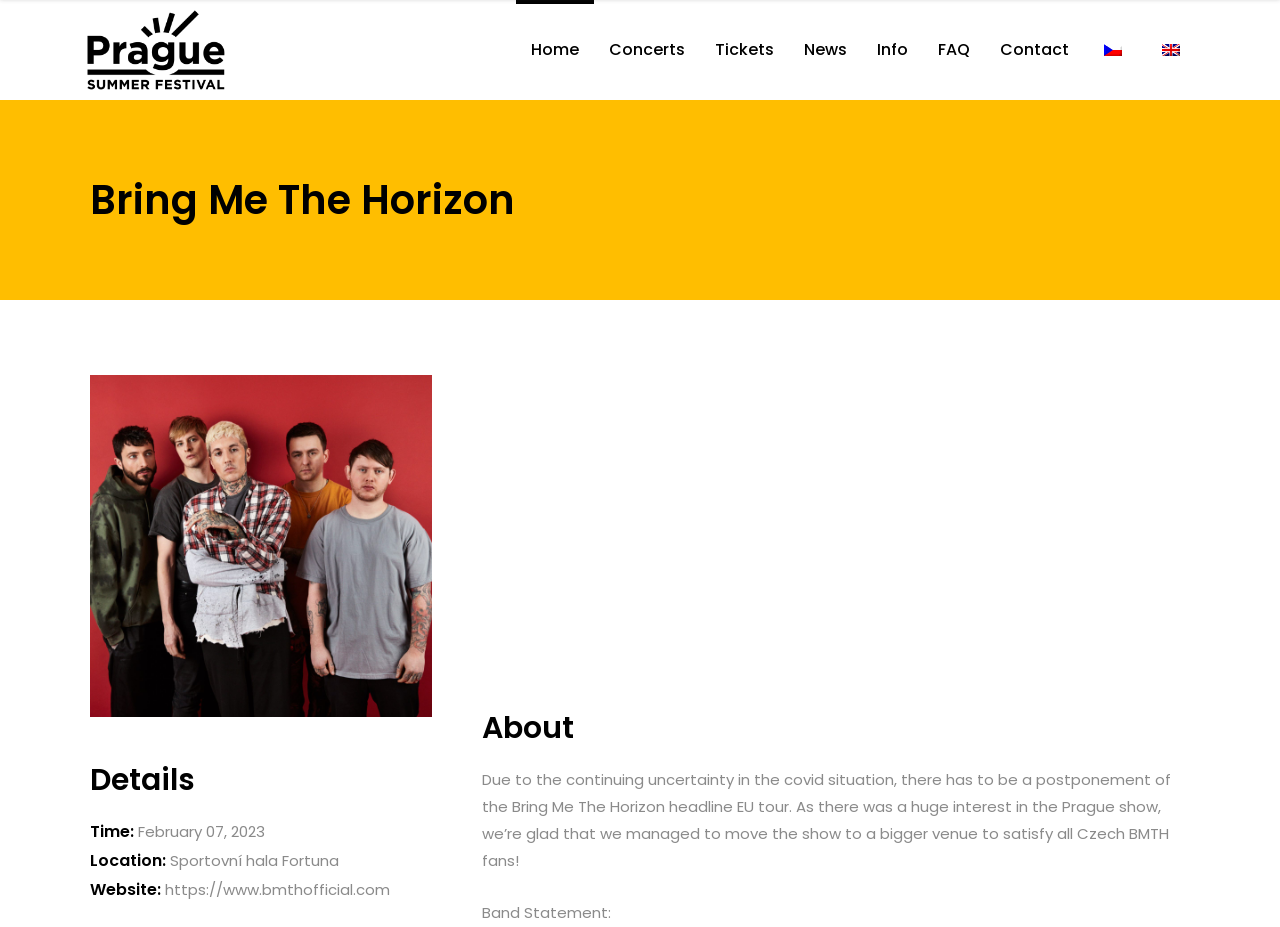What is the location of the concert?
Observe the image and answer the question with a one-word or short phrase response.

Sportovní hala Fortuna